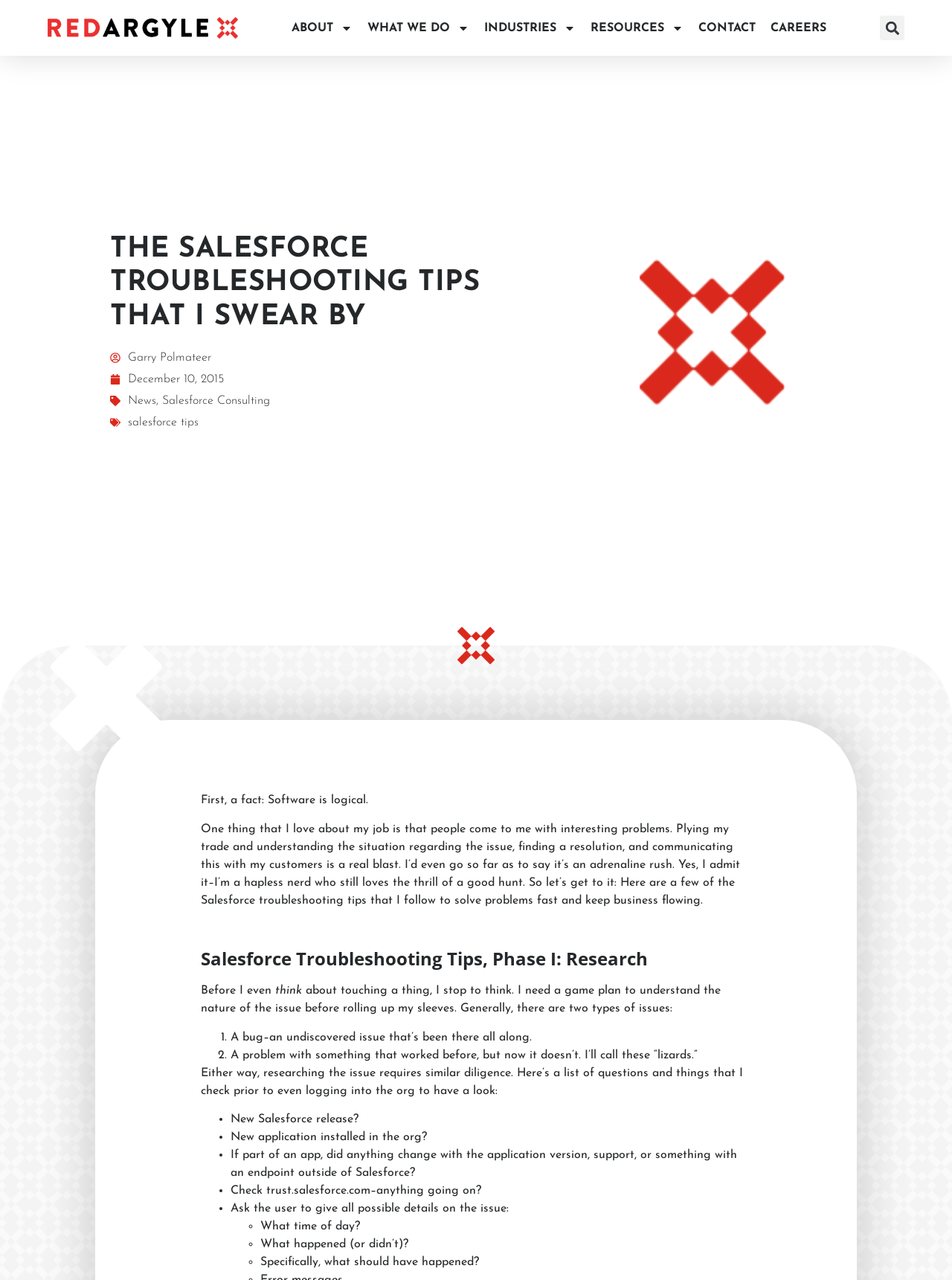Could you specify the bounding box coordinates for the clickable section to complete the following instruction: "Click the 'ABOUT' menu"?

[0.298, 0.008, 0.378, 0.035]